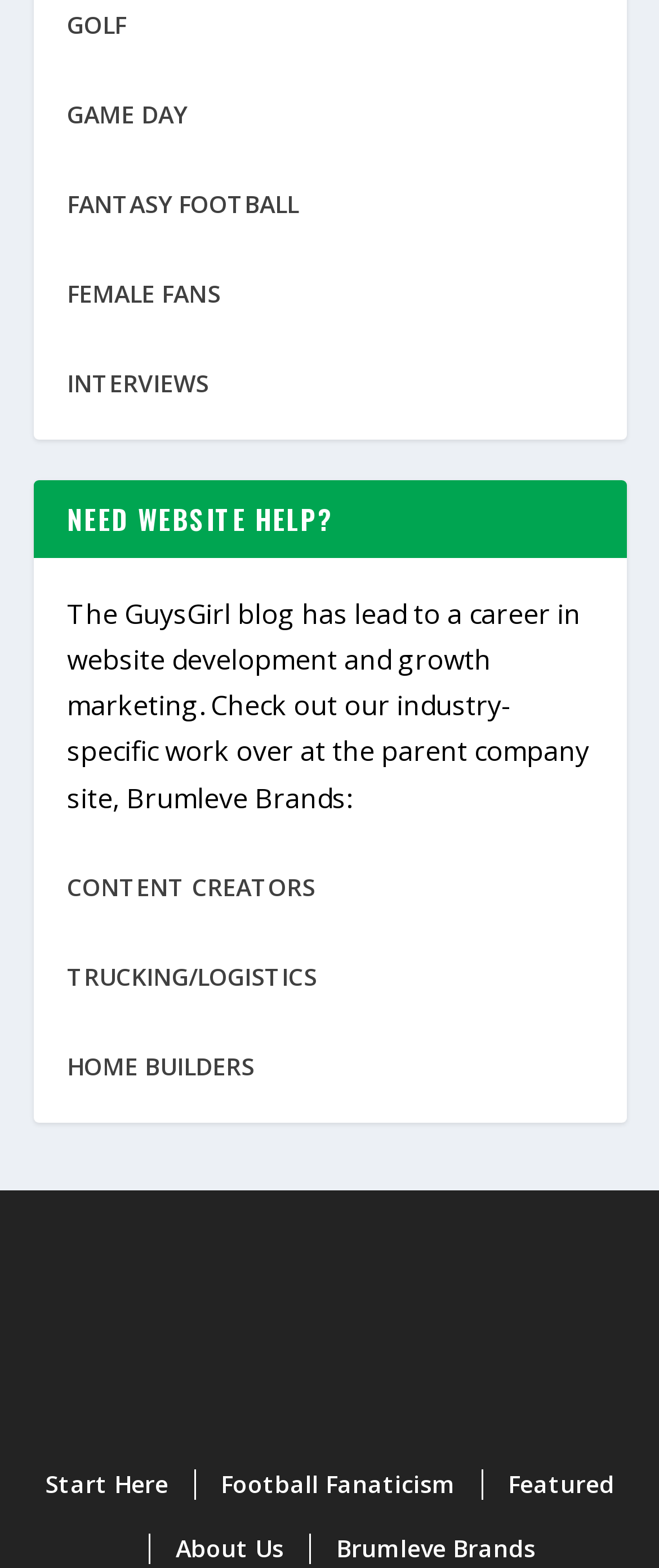Examine the image and give a thorough answer to the following question:
What is the parent company of GuysGirl?

The parent company of GuysGirl can be found in the link at the bottom of the page, which mentions 'the parent company site, Brumleve Brands'.